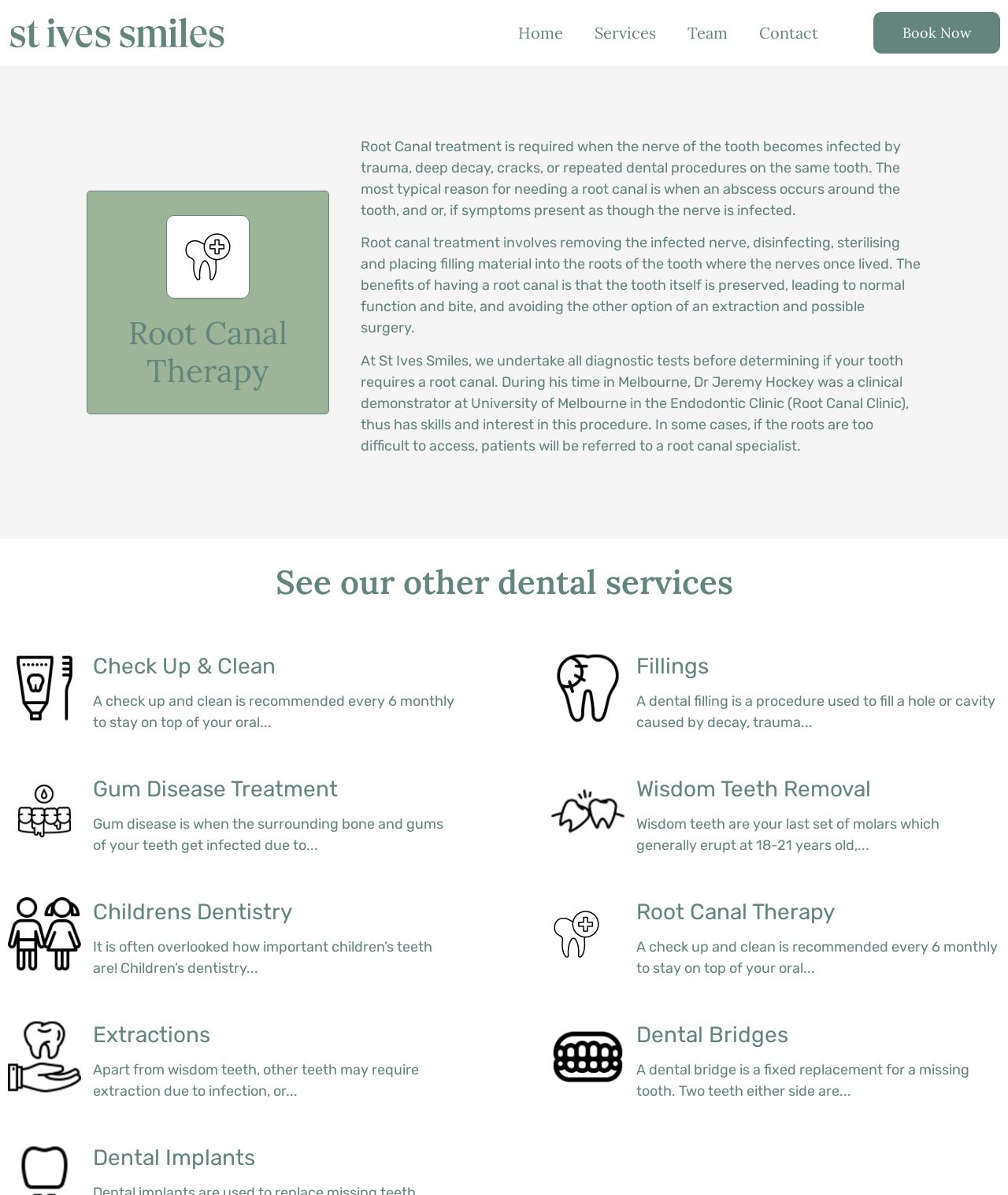Find the bounding box coordinates of the element you need to click on to perform this action: 'Navigate to the 'Home' page'. The coordinates should be represented by four float values between 0 and 1, in the format [left, top, right, bottom].

[0.498, 0.012, 0.574, 0.043]